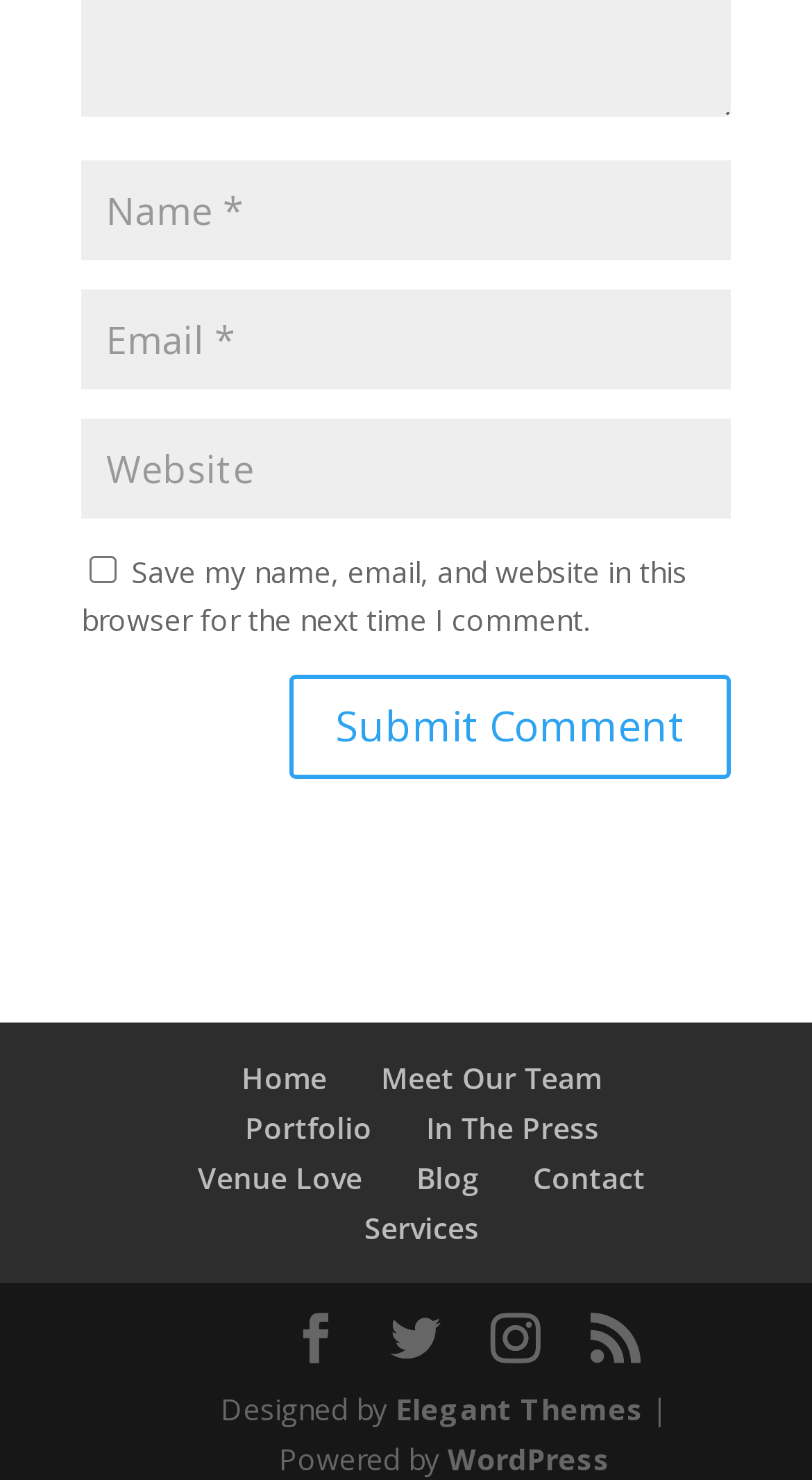What is the label of the first textbox?
Please provide a single word or phrase as your answer based on the image.

Name *